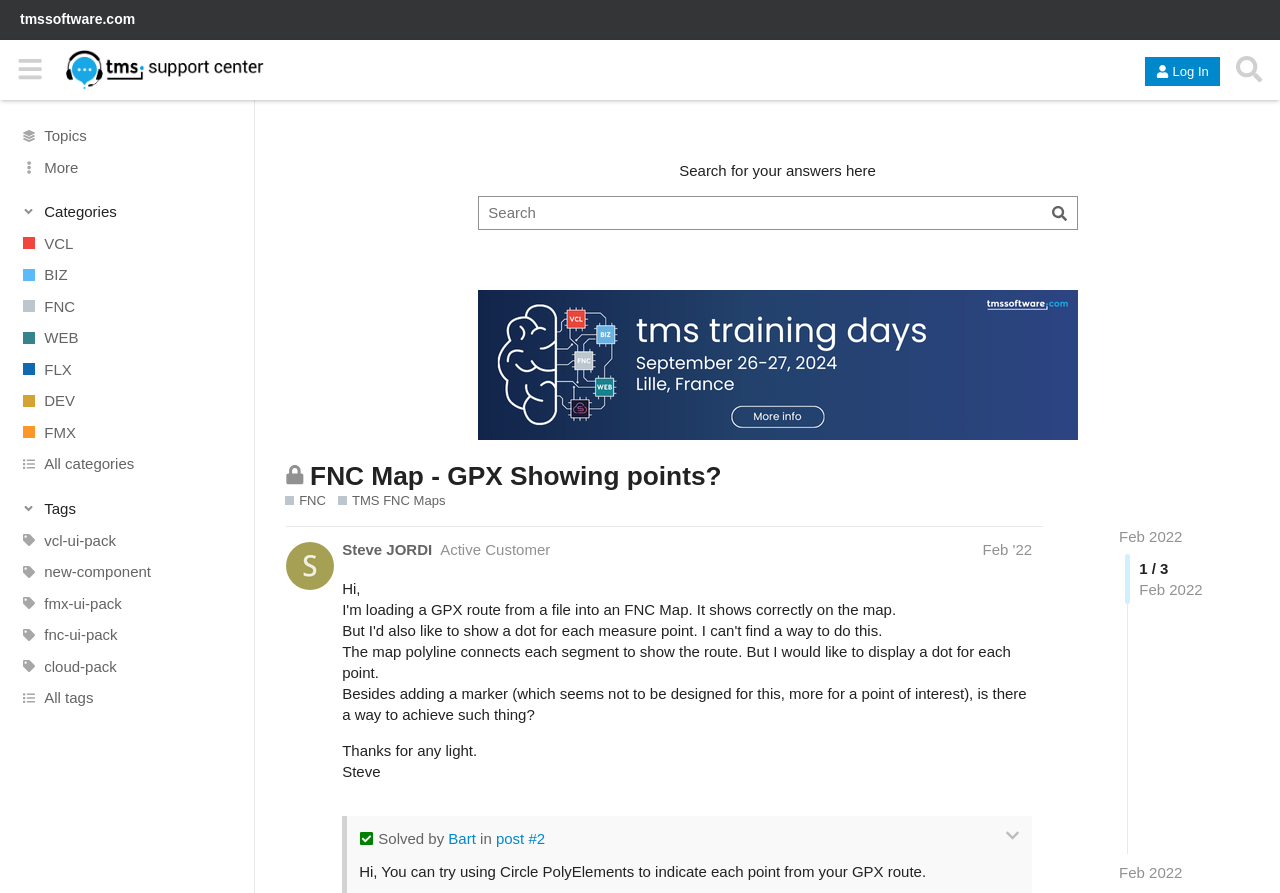Please answer the following question using a single word or phrase: How many years of experience does Steve have in teaching mathematics?

30 years